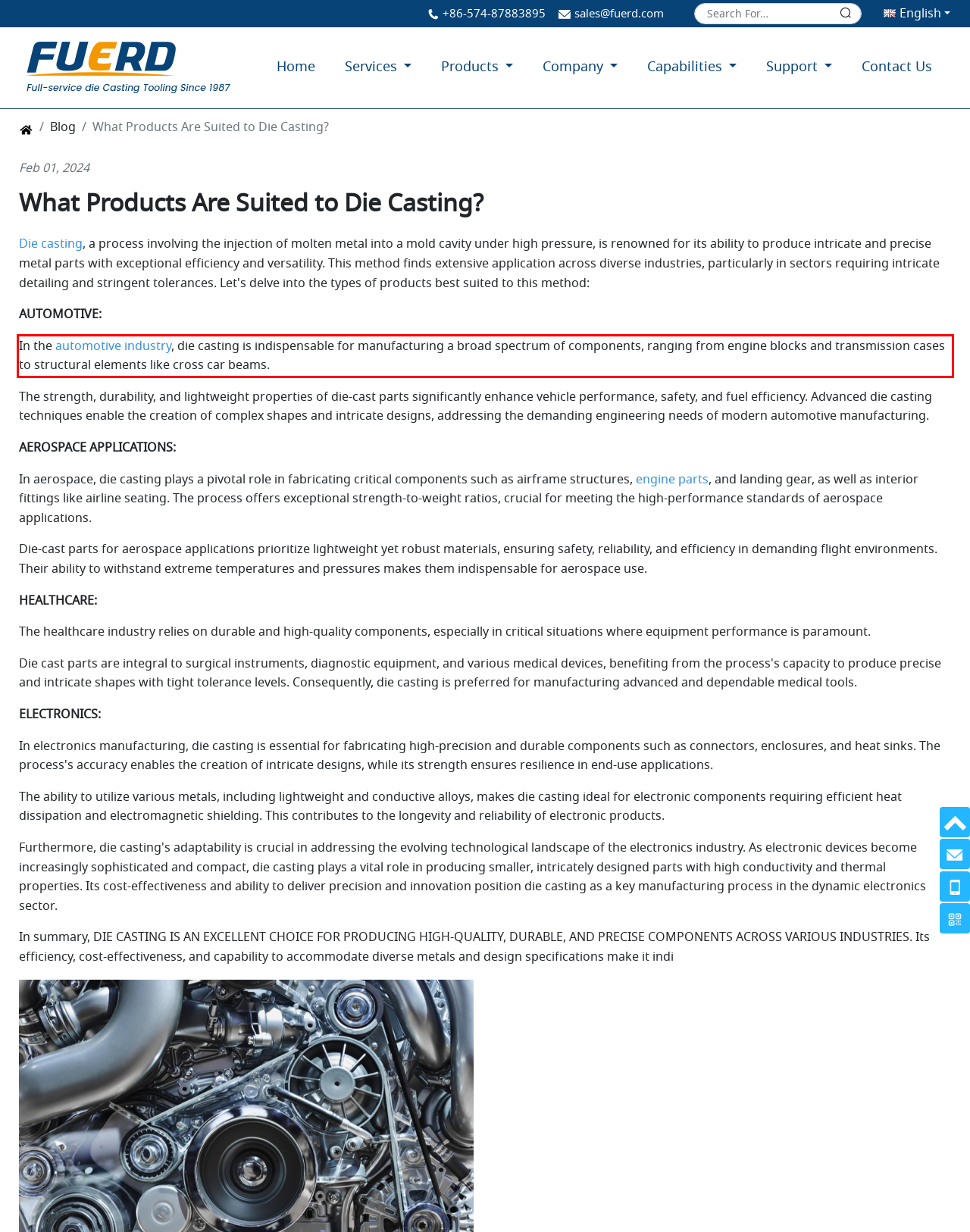Please identify the text within the red rectangular bounding box in the provided webpage screenshot.

In the automotive industry, die casting is indispensable for manufacturing a broad spectrum of components, ranging from engine blocks and transmission cases to structural elements like cross car beams.